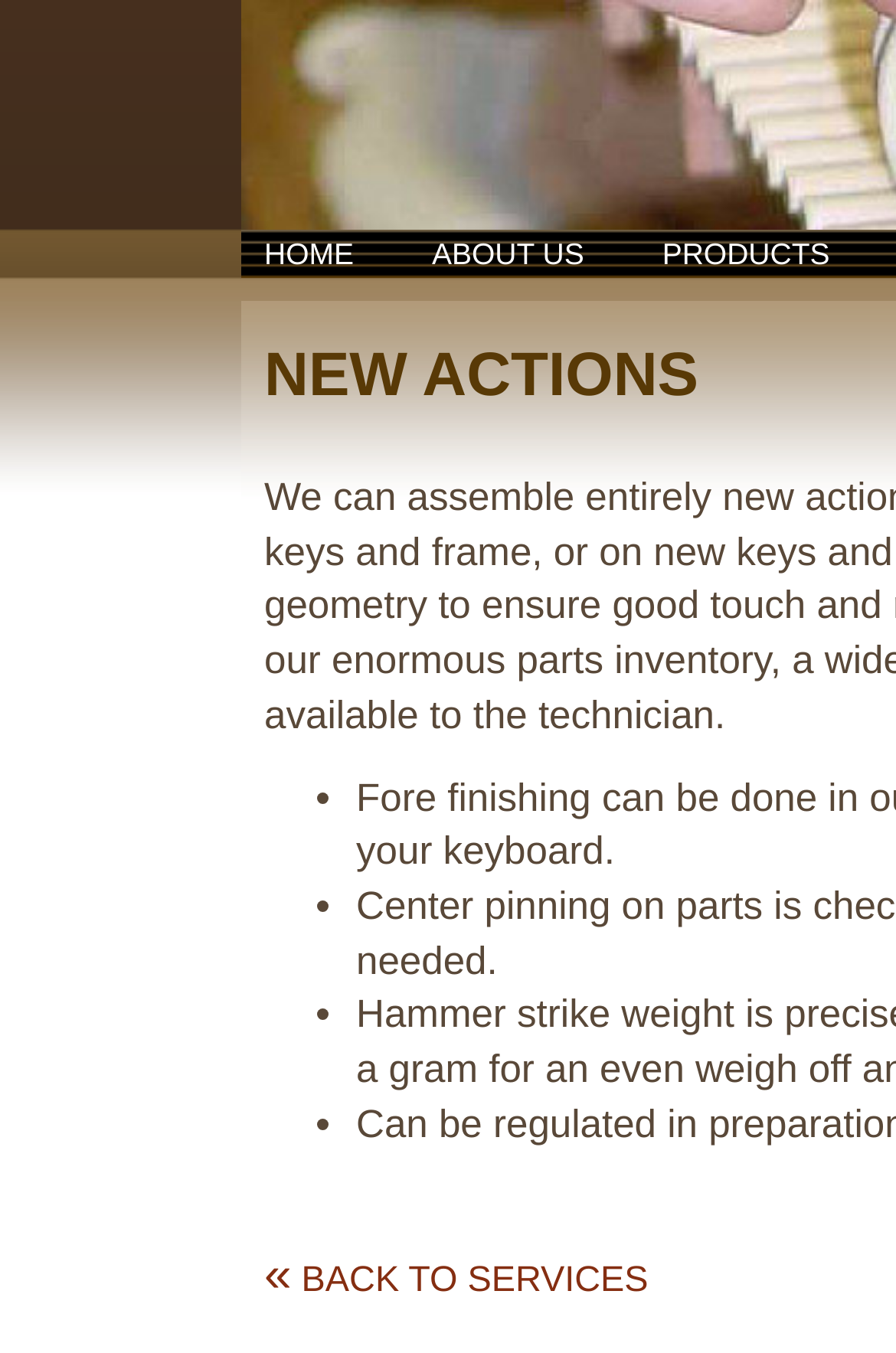Please provide a comprehensive response to the question below by analyzing the image: 
What type of content is listed below the navigation links?

Below the navigation links, there are several list markers ('•') that suggest a list of items. The presence of these list markers and the 'BACK TO SERVICES' link at the bottom of the webpage imply that the list contains services provided by Pianotek Supply Company.